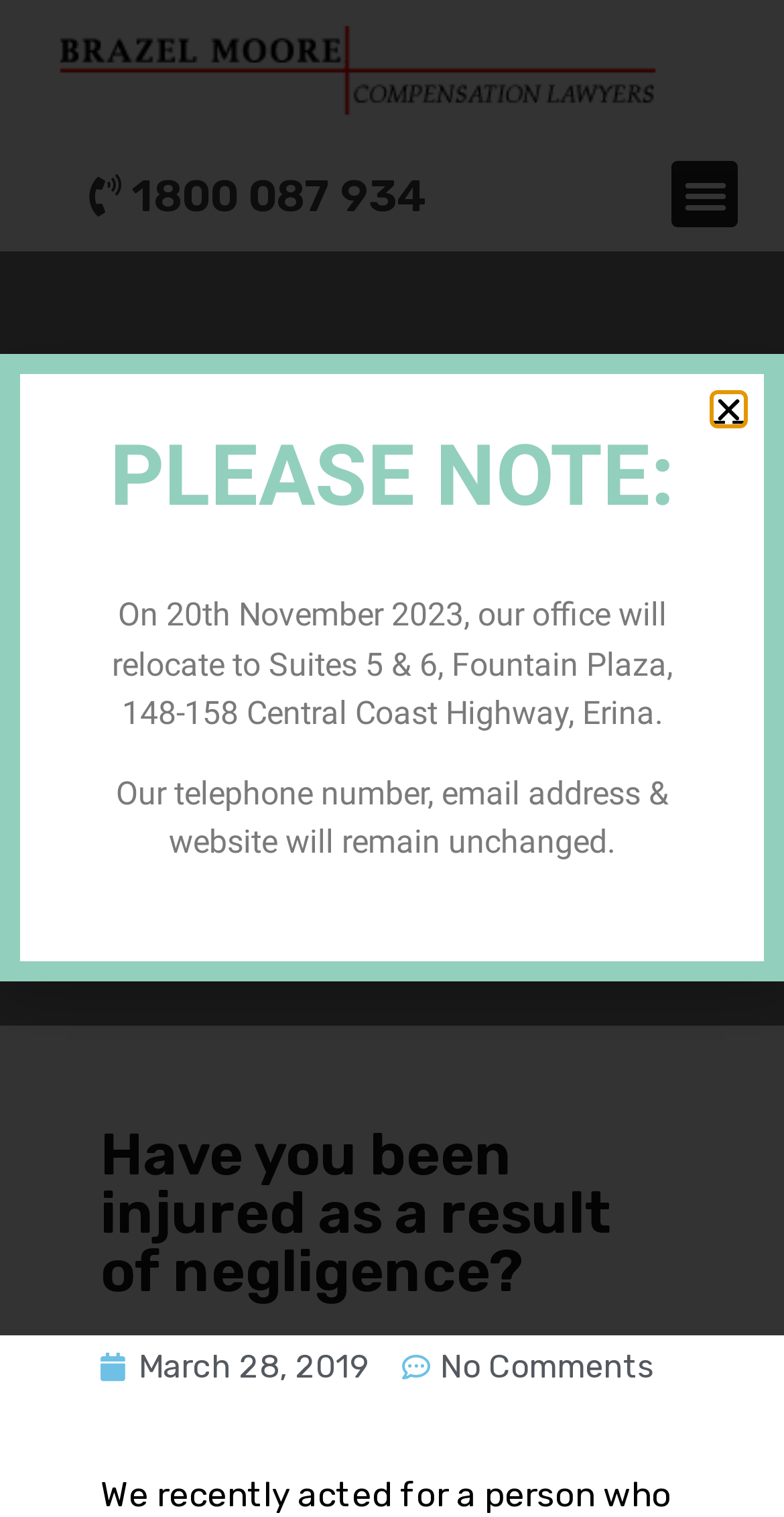Based on the visual content of the image, answer the question thoroughly: What is the current location of the office?

Although the webpage mentions that the office will relocate to a new address on 20th November 2023, it does not specify the current location of the office.